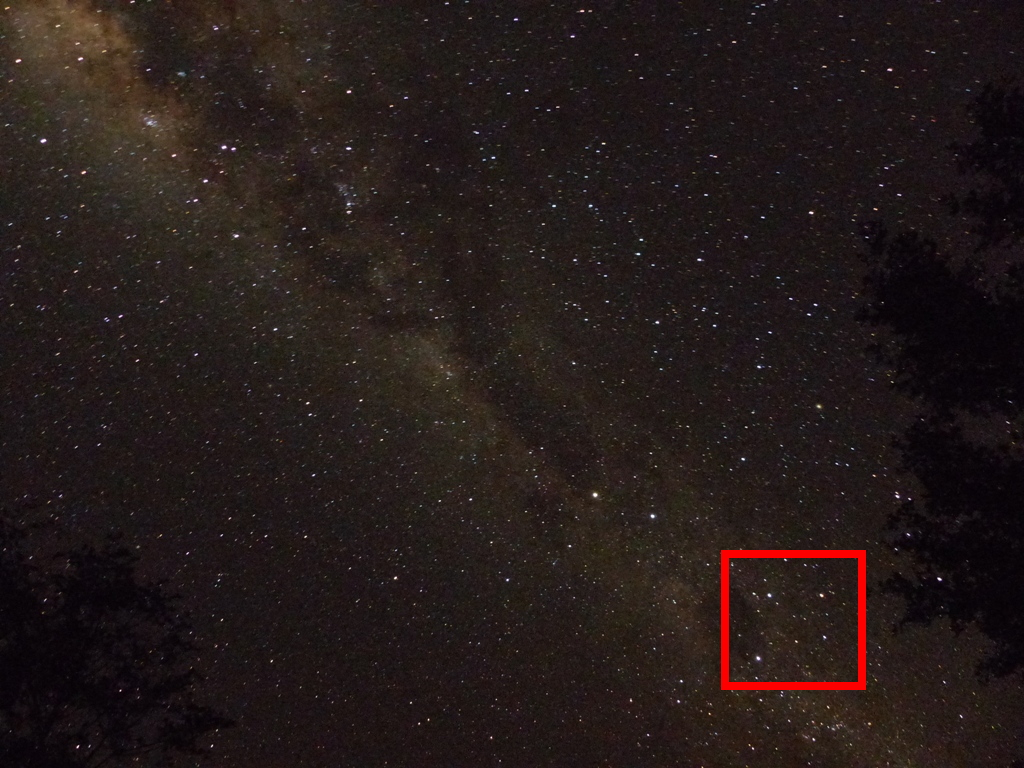Offer an in-depth caption that covers the entire scene depicted in the image.

The image captures a stunning view of the night sky, showcasing a myriad of stars against a backdrop of dark, cosmic splendor. The Milky Way stretches across the frame, its bright band composed of countless stars and interstellar dust, creating a breathtaking celestial display. In the lower portion of the image, silhouettes of trees frame the scene, adding depth and context to this tranquil moment in nature. A highlighted section in the lower right corner emphasizes a specific cluster of stars, inviting viewers to explore the mysteries of the universe. This captivating astrophotography piece exemplifies the beauty of stargazing and the vastness of the night sky, encouraging a sense of wonder and curiosity about the cosmos.